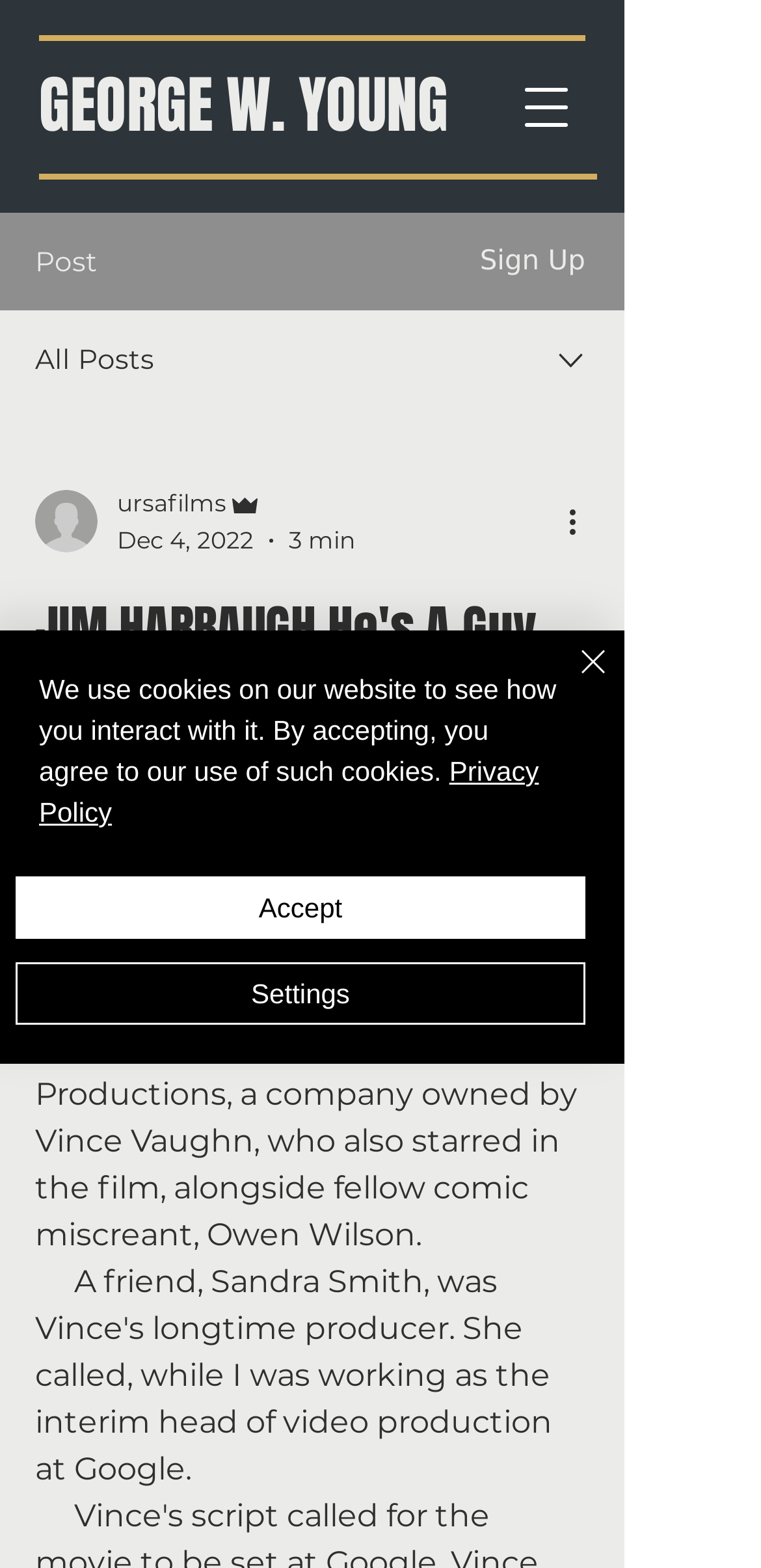What is the date mentioned in the post?
Can you provide a detailed and comprehensive answer to the question?

I found the answer by looking at the generic element with the text 'Dec 4, 2022', which suggests that this is the date being referred to in the post.